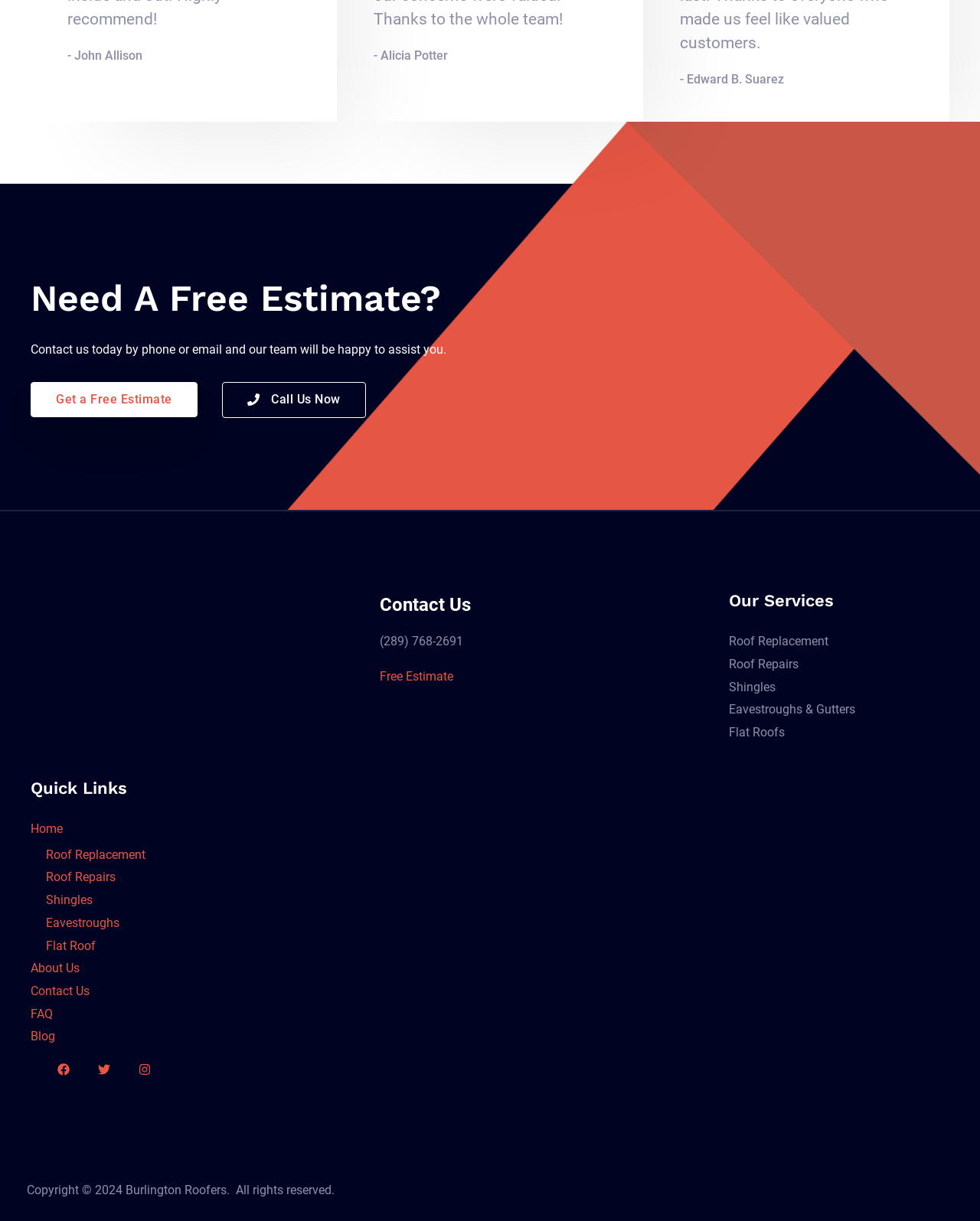Determine the coordinates of the bounding box for the clickable area needed to execute this instruction: "Contact Us".

[0.388, 0.548, 0.462, 0.56]